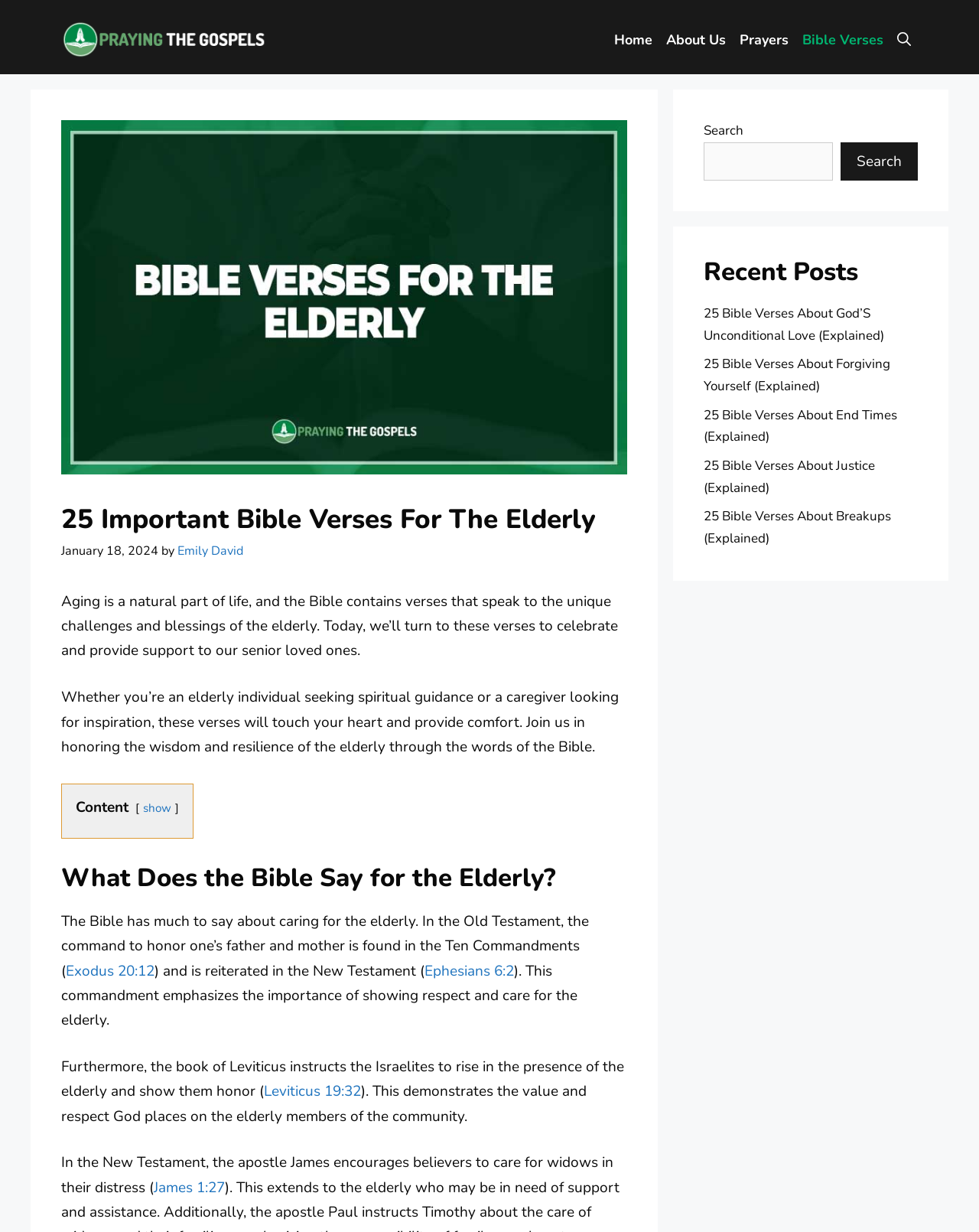Provide the bounding box coordinates for the UI element described in this sentence: "alt="Praying The Gospels"". The coordinates should be four float values between 0 and 1, i.e., [left, top, right, bottom].

[0.062, 0.023, 0.273, 0.04]